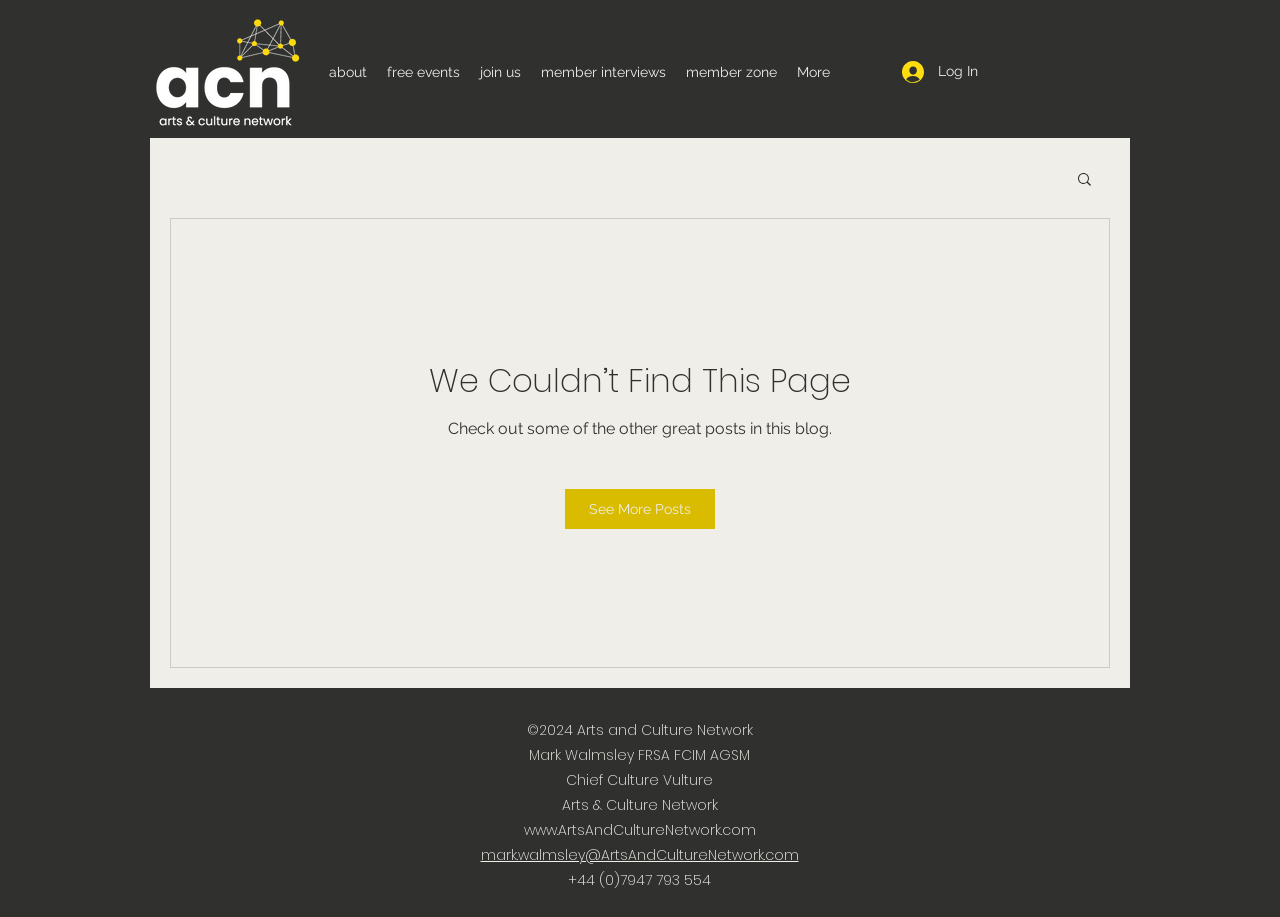Describe the webpage in detail, including text, images, and layout.

The webpage is titled "Post | Arts and Culture Net" and appears to be a blog post or article page. At the top, there is a navigation menu with links to "about", "free events", "join us", "member interviews", "member zone", and "More". To the right of the navigation menu, there is a "Log In" button accompanied by a small image.

Below the navigation menu, there is a prominent link to "Mark Walmsley - Arts and Culture Network. Performing arts, visual arts, literary arts and GLAM", which is accompanied by an image. This link takes up a significant portion of the top section of the page.

The main content area of the page is divided into two sections. The top section contains a search button with a small image, and a message that says "We Couldn’t Find This Page". Below this, there is a paragraph of text that suggests checking out other posts in the blog, followed by a "See More Posts" link.

At the bottom of the page, there is a footer section that contains copyright information, the name and title of the author, "Mark Walmsley FRSA FCIM AGSM, Chief Culture Vulture", and contact information, including a website URL, email address, and phone number.